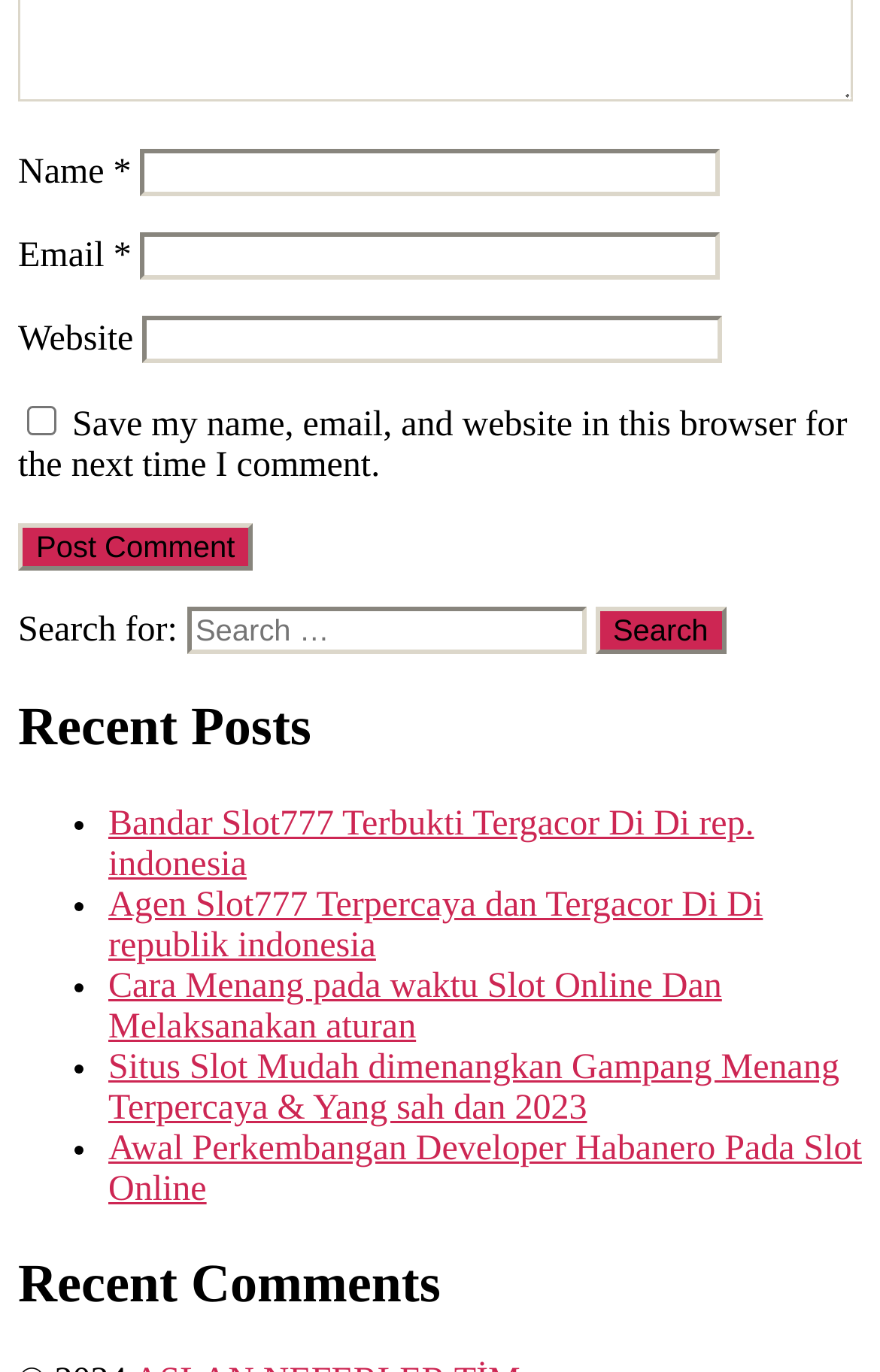Find the bounding box coordinates for the area that must be clicked to perform this action: "Subscribe to the newsletter".

None